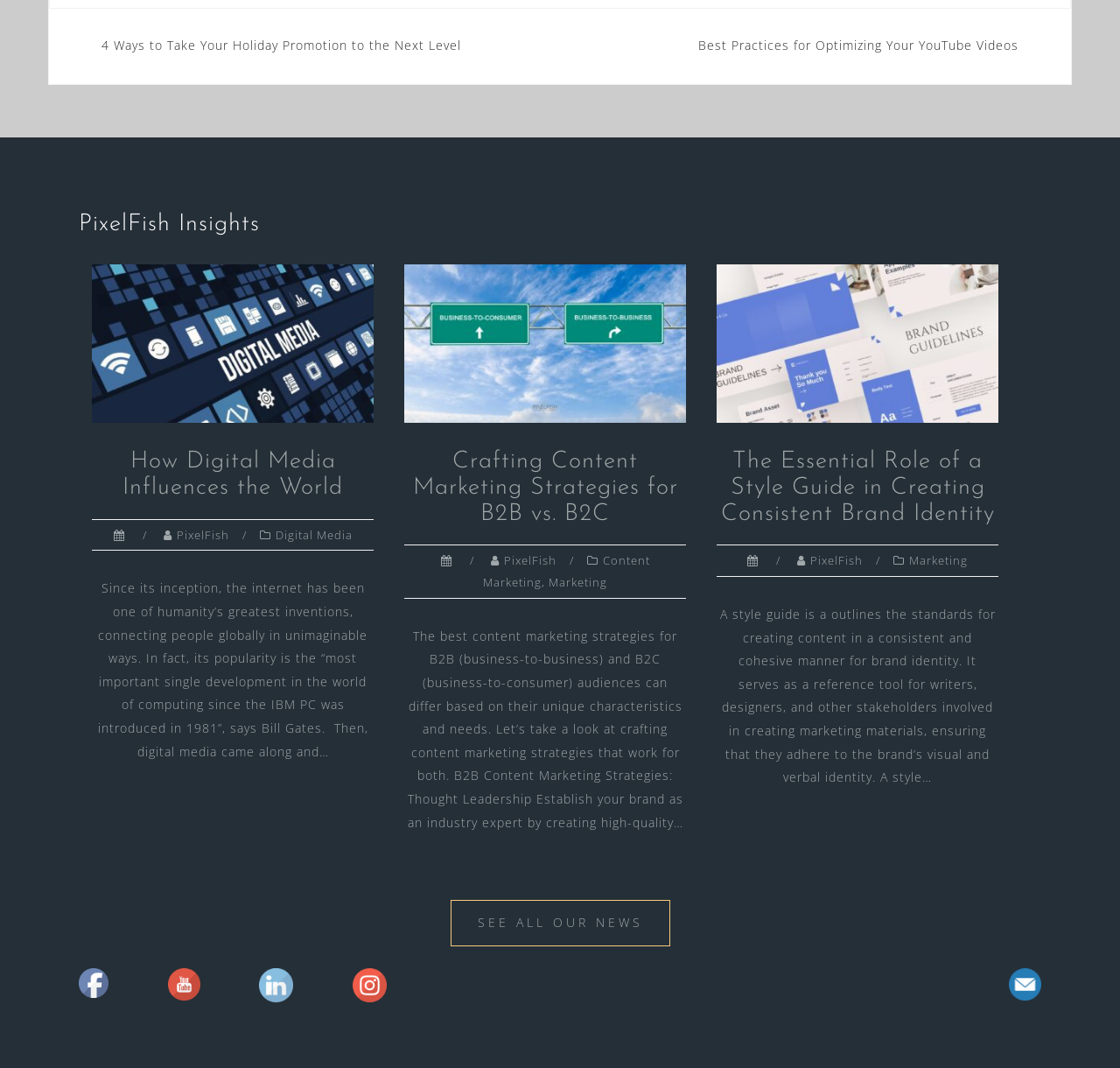Determine the bounding box coordinates of the area to click in order to meet this instruction: "Read about 'How Digital Media Influences the World'".

[0.082, 0.313, 0.334, 0.328]